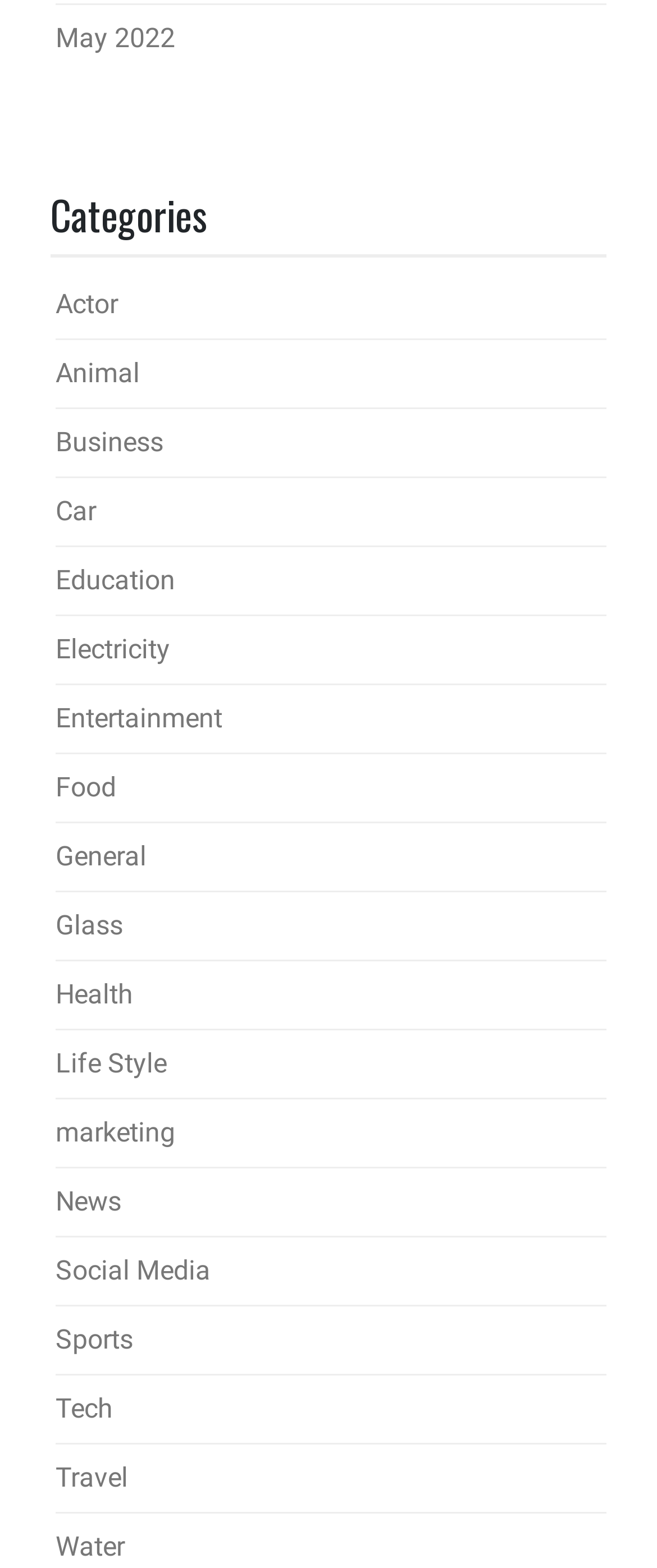Determine the bounding box coordinates for the region that must be clicked to execute the following instruction: "Explore the 'Travel' category".

[0.085, 0.932, 0.195, 0.953]